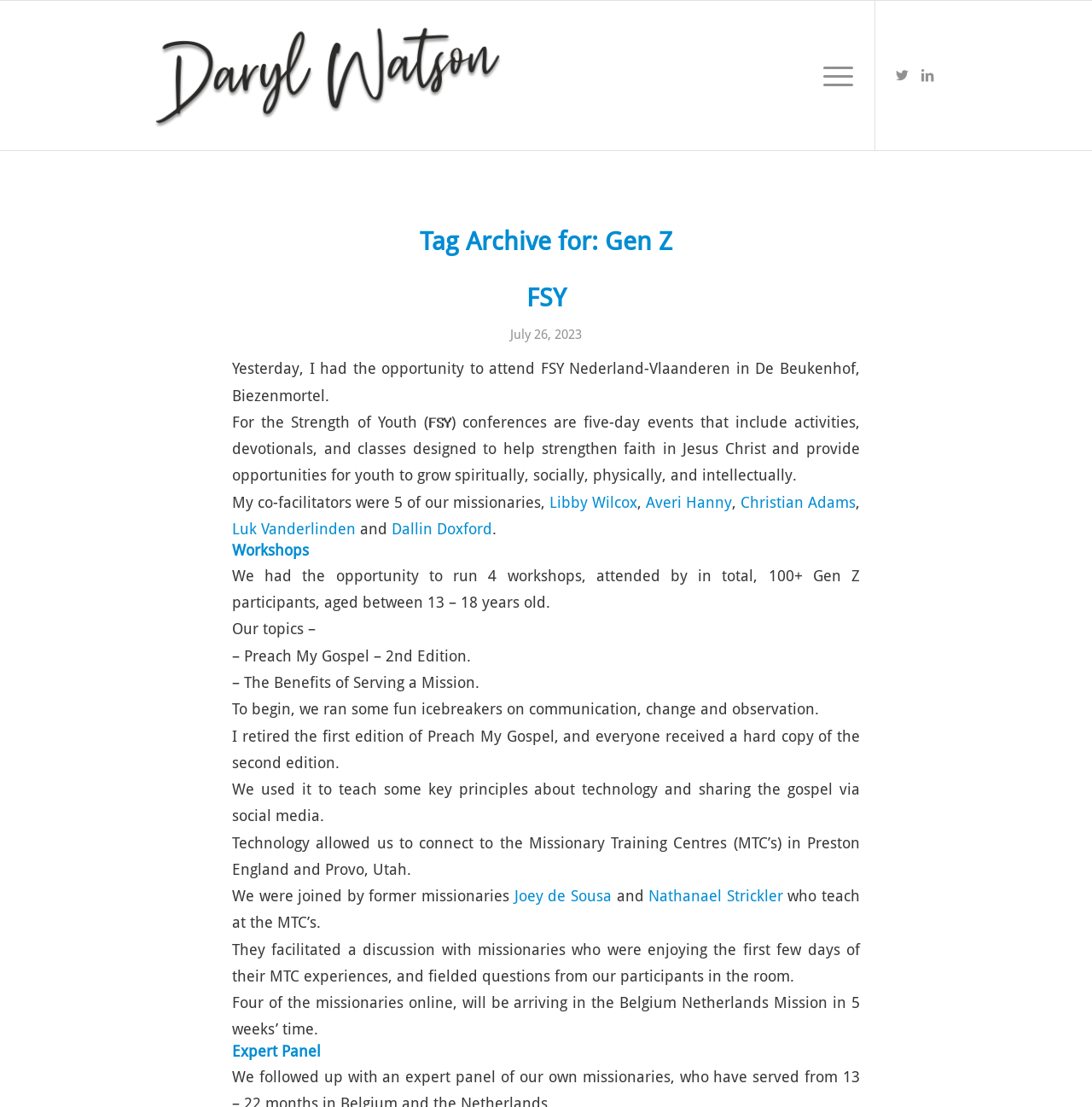Answer the following inquiry with a single word or phrase:
What is the topic of the FSY conference?

Gen Z